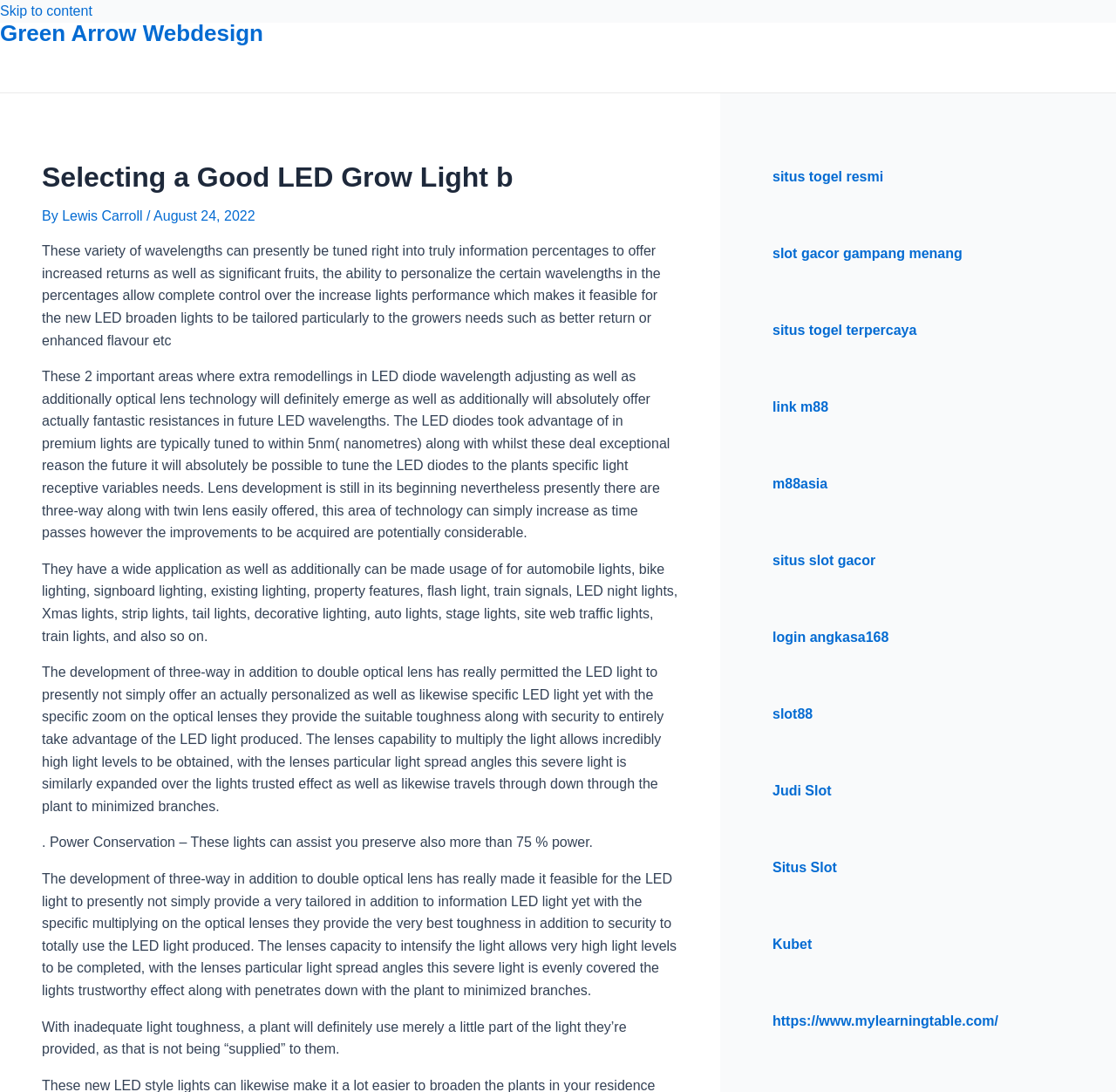Please locate the bounding box coordinates of the element's region that needs to be clicked to follow the instruction: "Check out 'situs togel resmi'". The bounding box coordinates should be provided as four float numbers between 0 and 1, i.e., [left, top, right, bottom].

[0.692, 0.155, 0.792, 0.168]